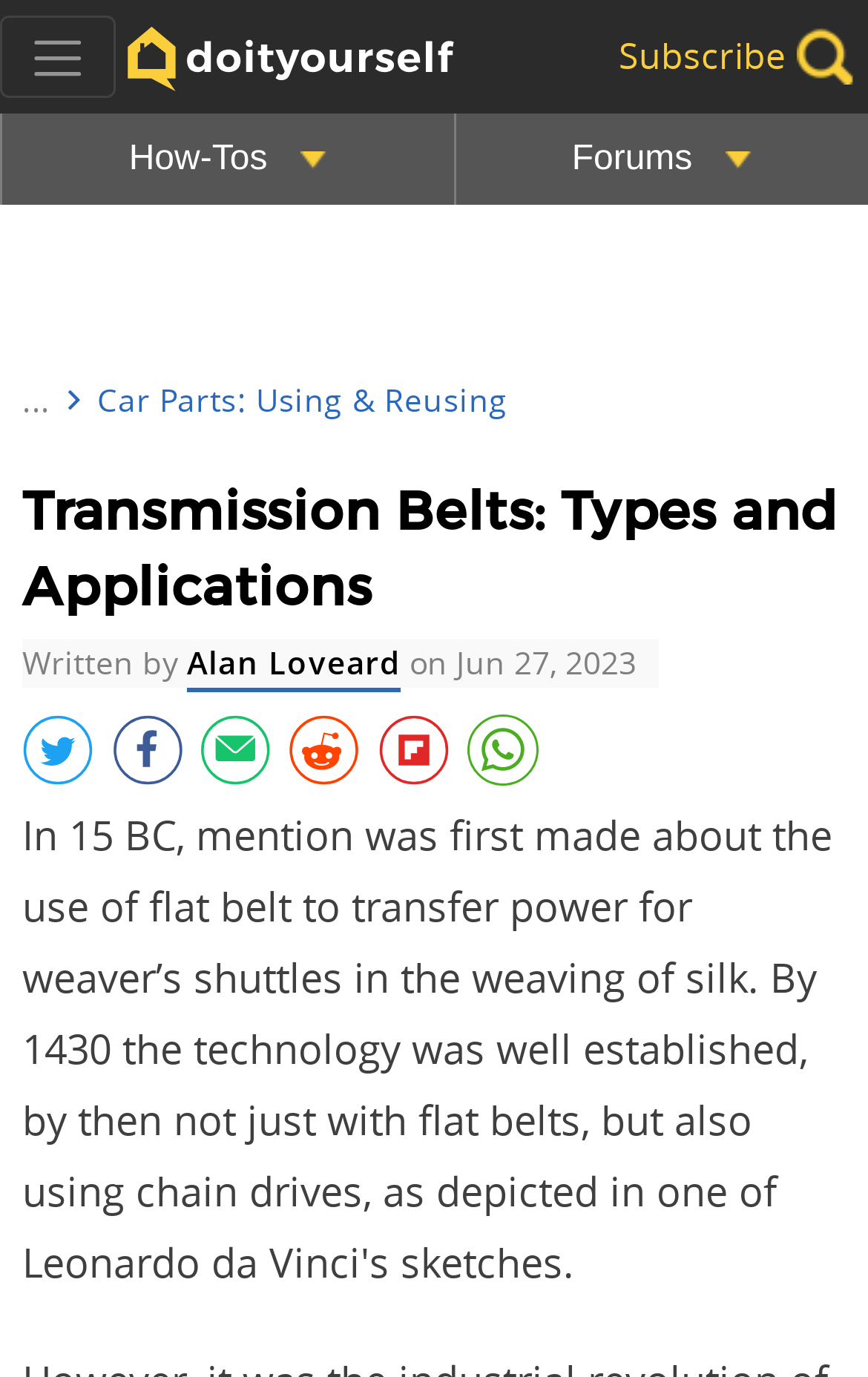Provide your answer to the question using just one word or phrase: Who wrote this article?

Alan Loveard